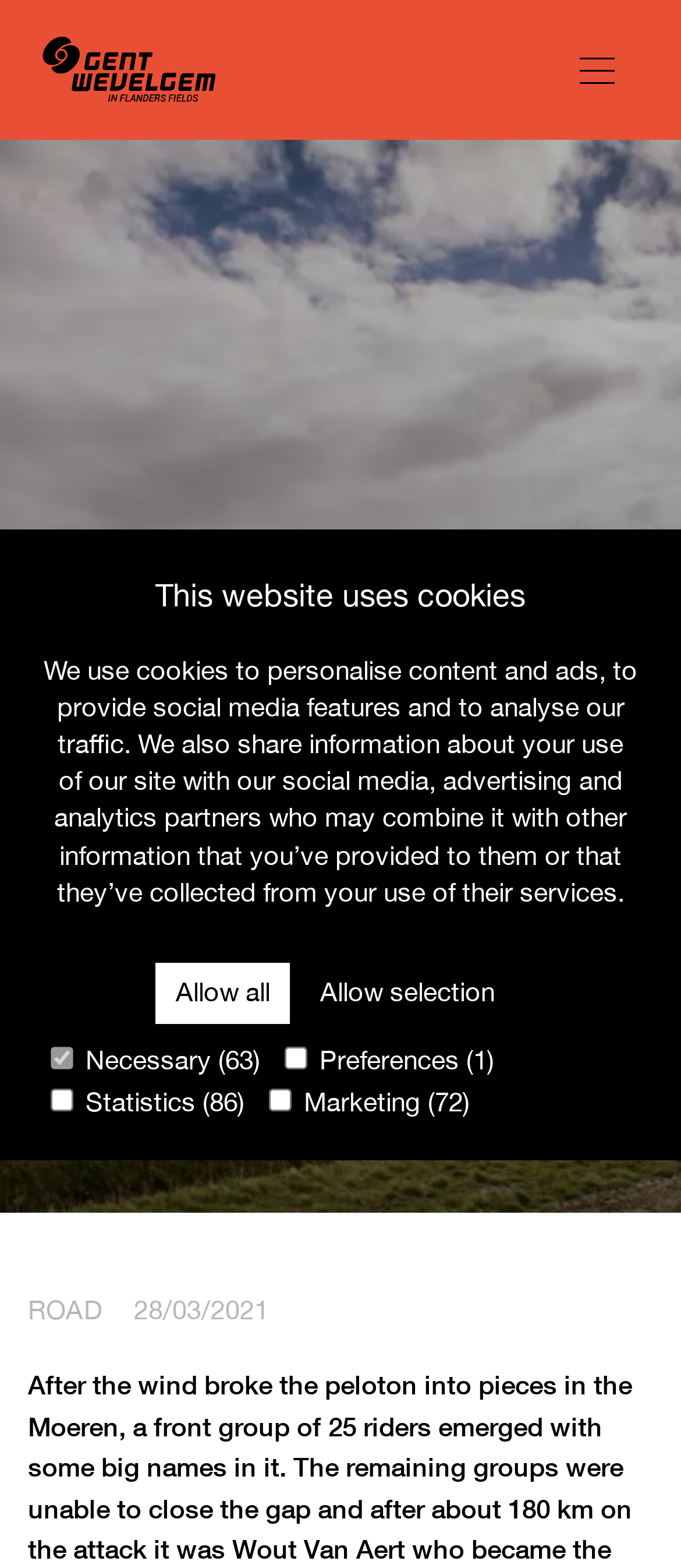Give a succinct answer to this question in a single word or phrase: 
What is the position of the 'Open Menu' button?

Top right